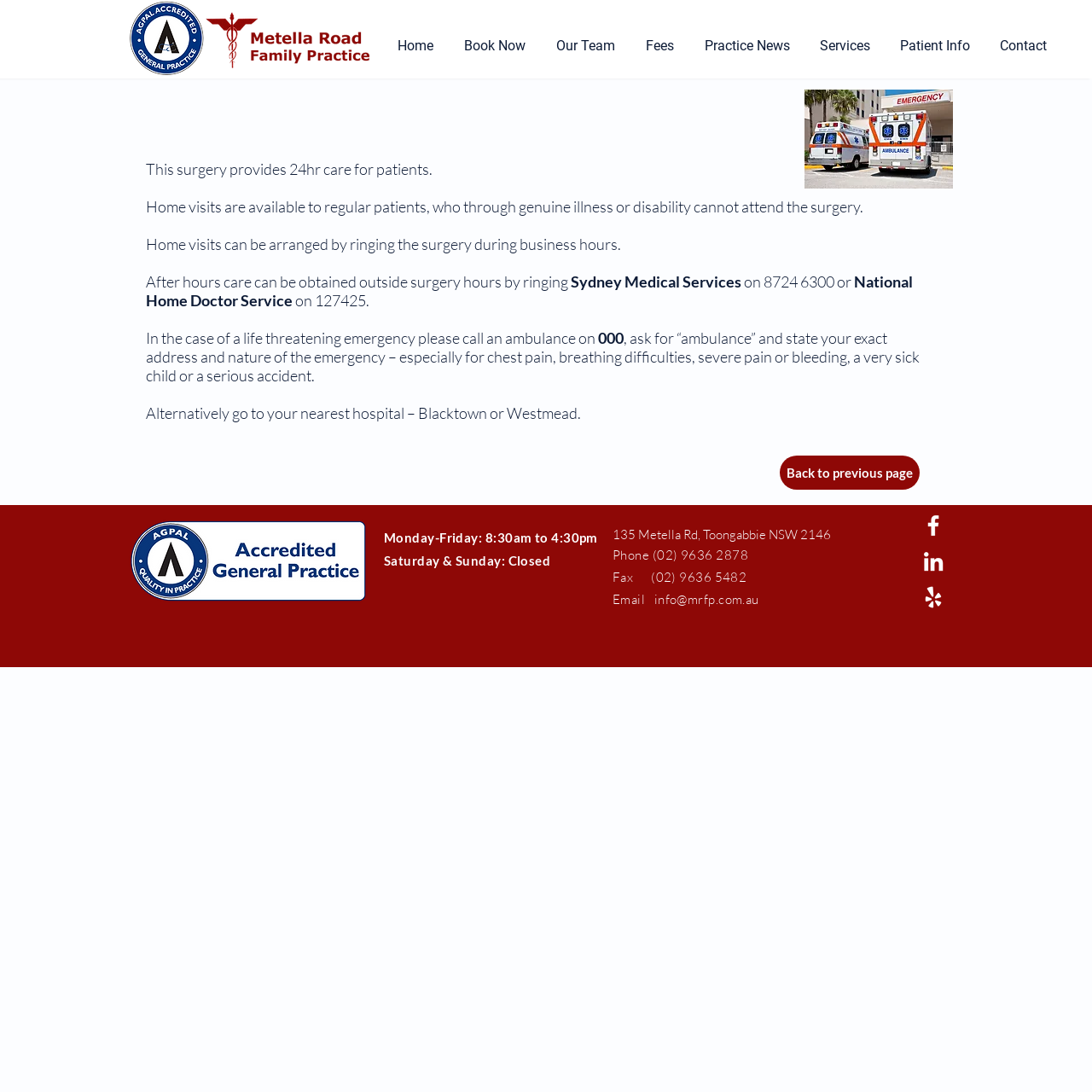Please identify the bounding box coordinates of the area I need to click to accomplish the following instruction: "Click Home".

[0.35, 0.023, 0.411, 0.062]